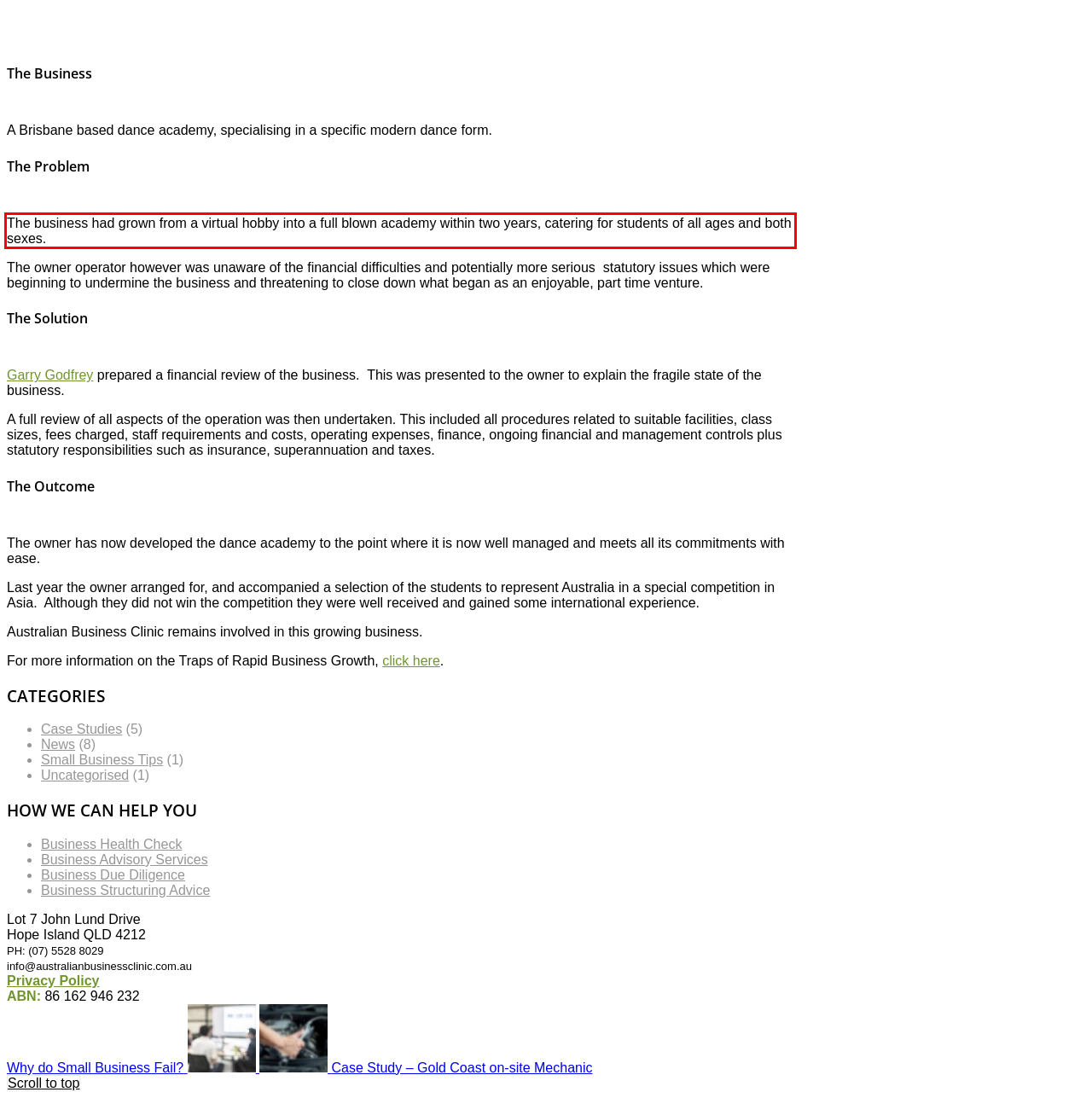From the provided screenshot, extract the text content that is enclosed within the red bounding box.

The business had grown from a virtual hobby into a full blown academy within two years, catering for students of all ages and both sexes.